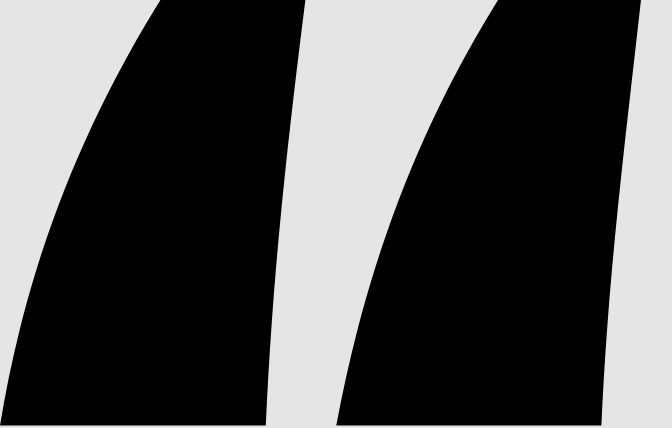What is the purpose of the image?
Please provide a detailed and comprehensive answer to the question.

The image serves as a powerful visual metaphor for the larger debate on work-life balance and the rights of workers in relation to employer demands, emphasizing the need for legal protections to ensure employees can disconnect from work responsibilities.